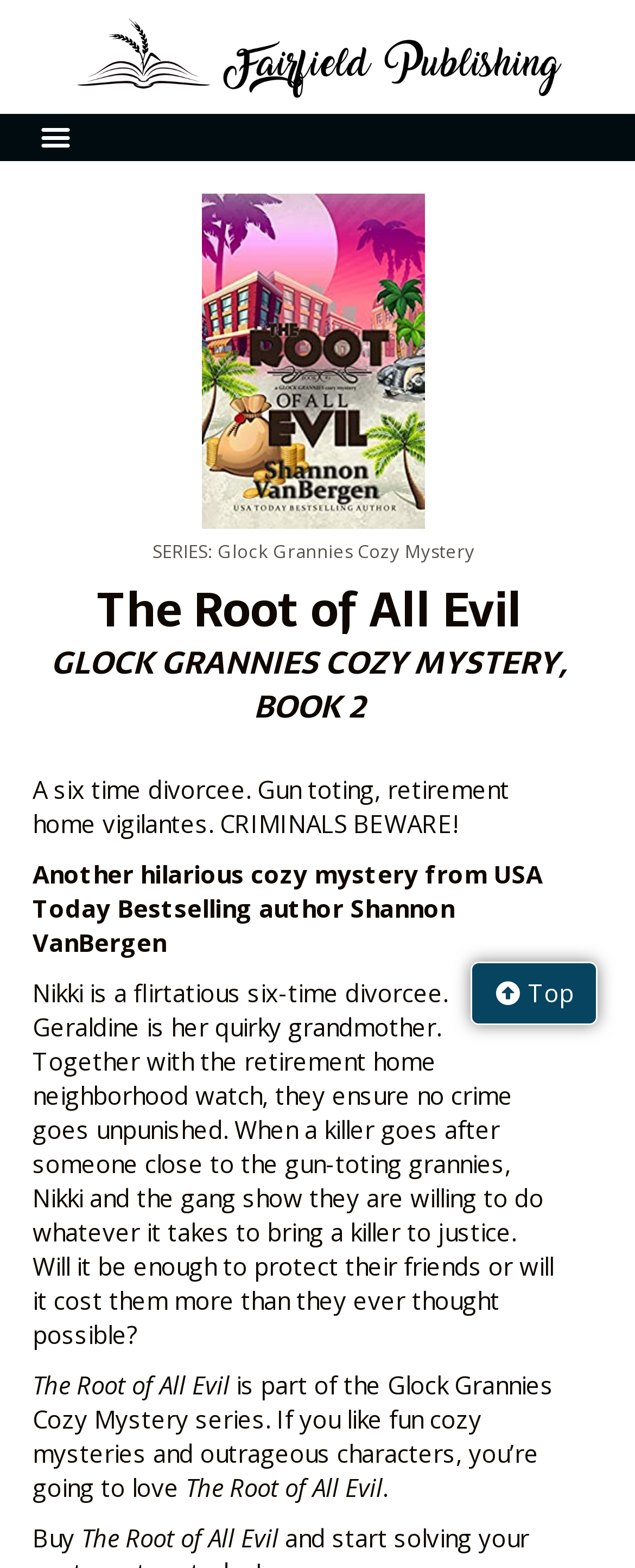What is the name of the cozy mystery series?
Please use the visual content to give a single word or phrase answer.

Glock Grannies Cozy Mystery